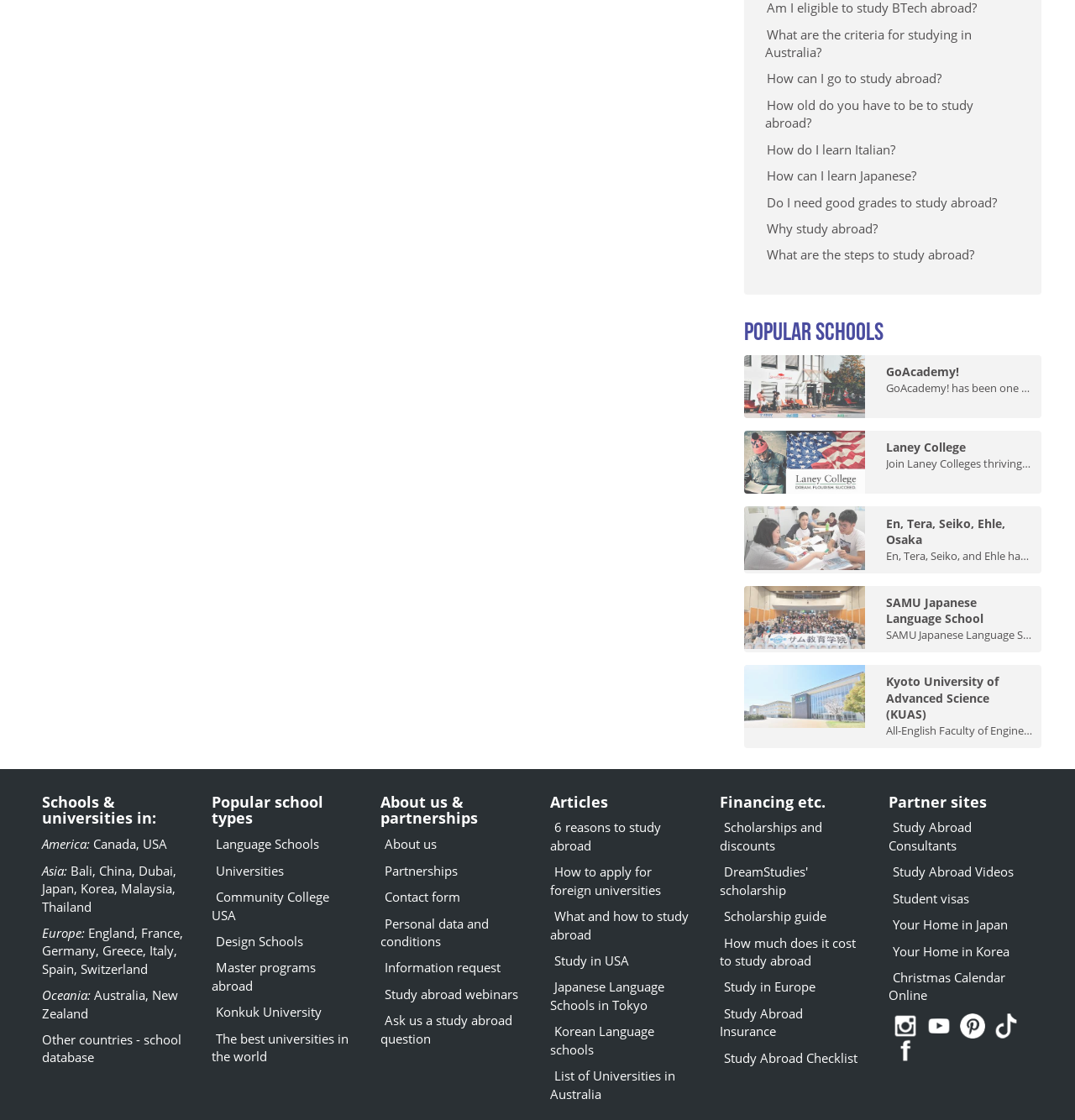Identify the bounding box coordinates of the area that should be clicked in order to complete the given instruction: "Explore schools in Japan". The bounding box coordinates should be four float numbers between 0 and 1, i.e., [left, top, right, bottom].

[0.039, 0.786, 0.069, 0.801]